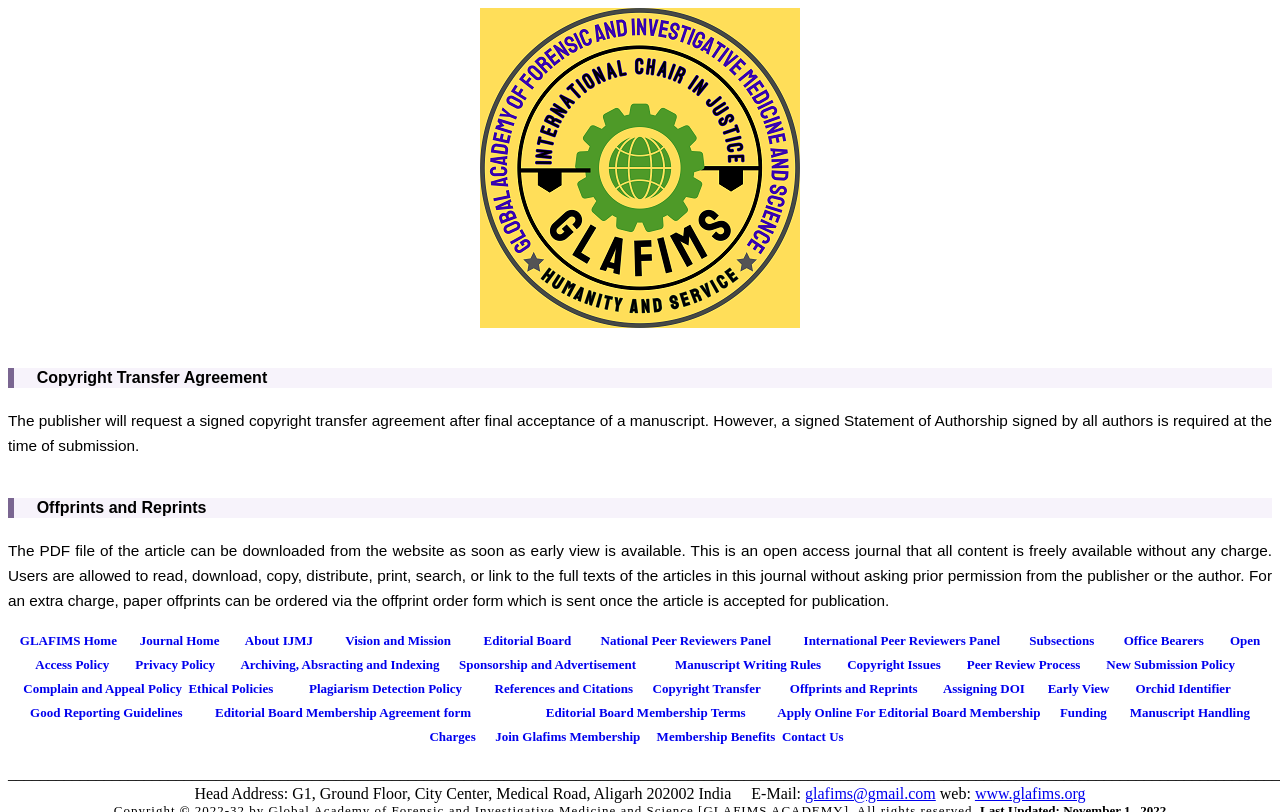Please answer the following question using a single word or phrase: 
How can I contact the journal?

Via email or website